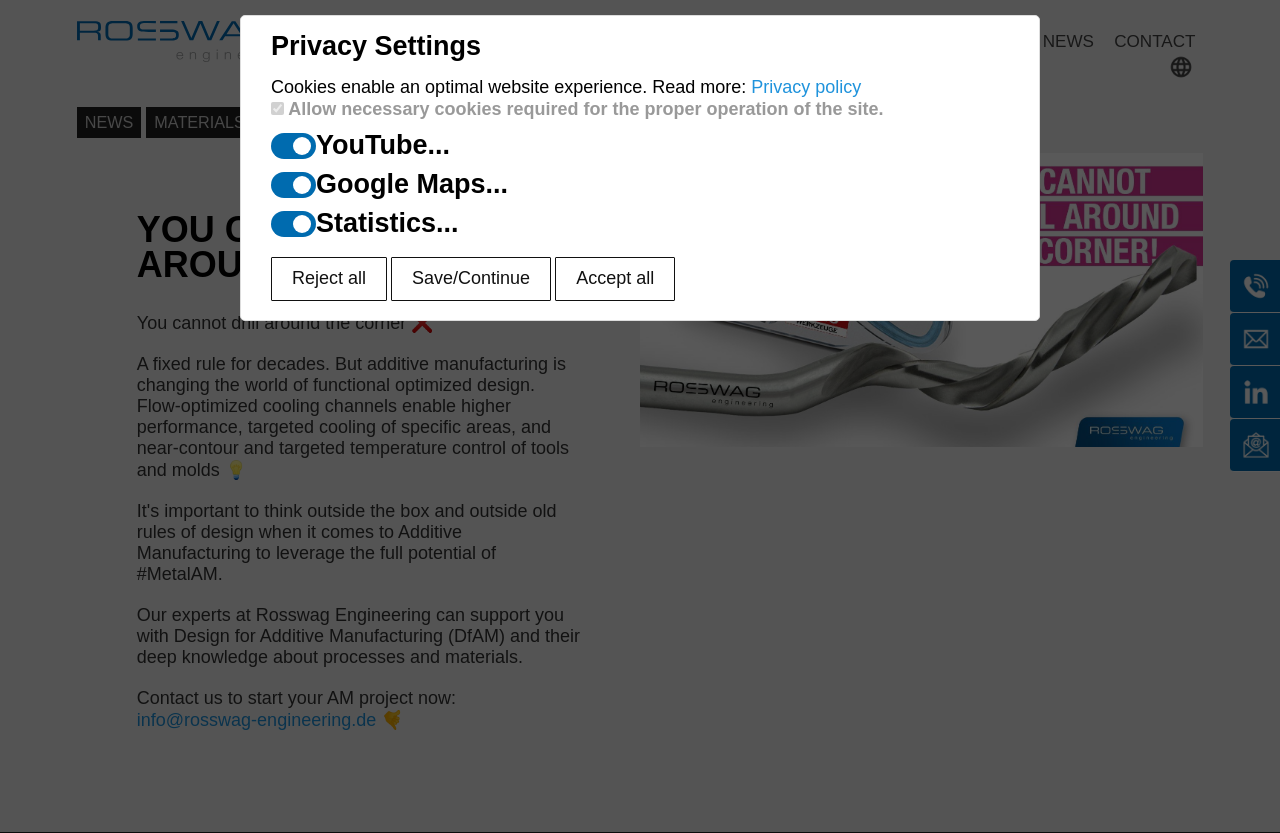Summarize the webpage with intricate details.

This webpage is about Rosswag Engineering, a company that specializes in additive manufacturing and design for additive manufacturing (DfAM). At the top of the page, there is a horizontal navigation menu with links to various sections of the website, including "METAL 3D-PRINTING", "METAL POWDER", "ENGINEERING", "REFERENCES", "COMPANY", "NEWS", and "CONTACT". 

Below the navigation menu, there is a prominent heading that reads "YOU CANNOT DRILL AROUND THE CORNER!" in bold font. This is followed by a brief paragraph explaining that additive manufacturing is changing the world of functional optimized design, enabling higher performance and targeted cooling of specific areas. 

To the right of this paragraph, there is a list box with a vertical orientation, containing an image related to the topic. Below the list box, there is a section with three paragraphs of text, describing the benefits of working with Rosswag Engineering and their expertise in DfAM. The section also includes a call-to-action, encouraging visitors to contact the company to start their additive manufacturing project.

On the left side of the page, there are several layout tables containing various elements, including images, links, and text. One of these tables has a section about privacy settings, with options to allow or reject cookies and access to a privacy policy. There are also tables with links to YouTube, Google Maps, and statistics.

At the bottom of the page, there is a footer section with a layout table containing social media links, a call button, an email button, and a newsletter button.